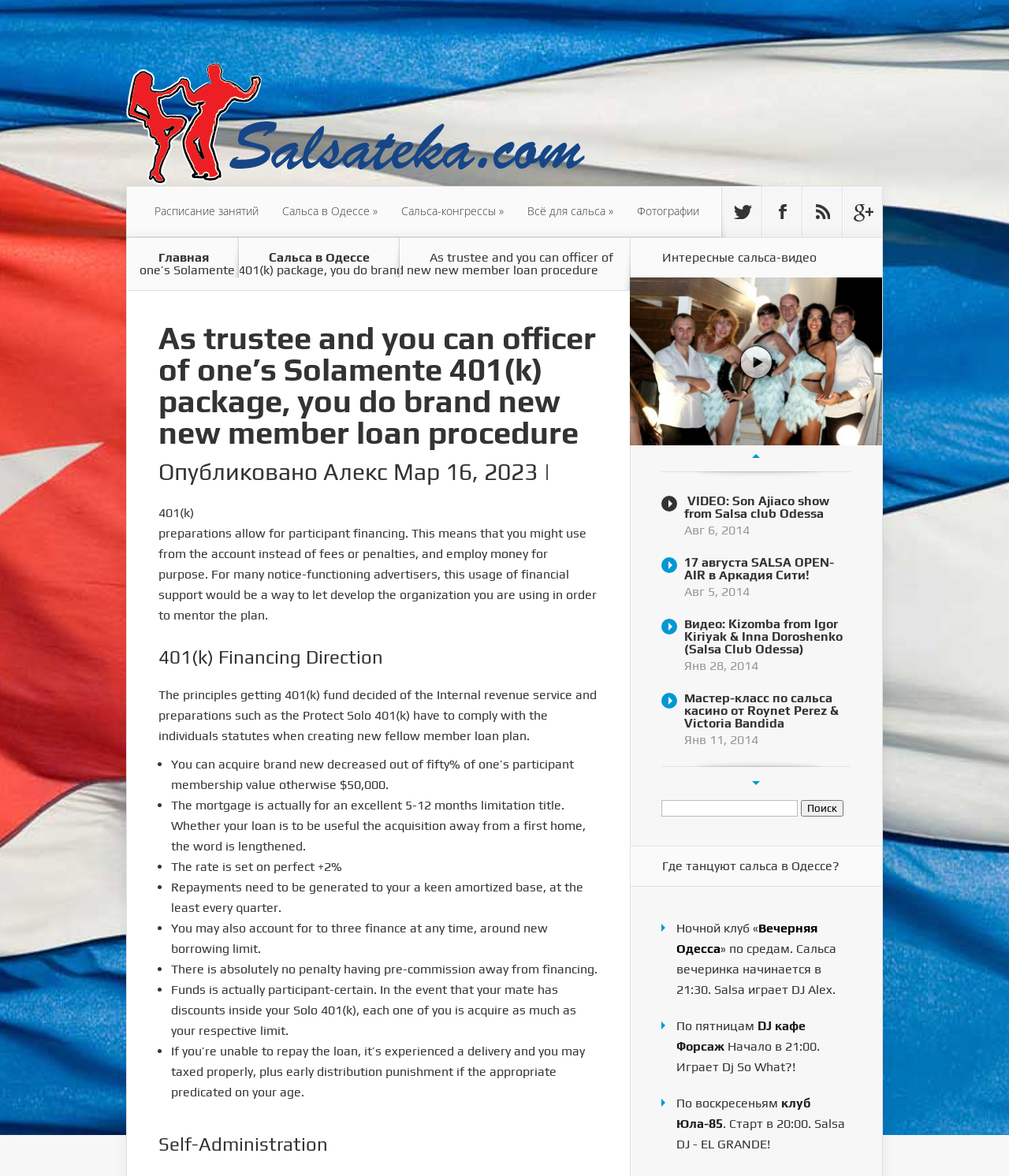Identify the bounding box coordinates of the section to be clicked to complete the task described by the following instruction: "Click on 'Главная'". The coordinates should be four float numbers between 0 and 1, formatted as [left, top, right, bottom].

[0.138, 0.212, 0.226, 0.225]